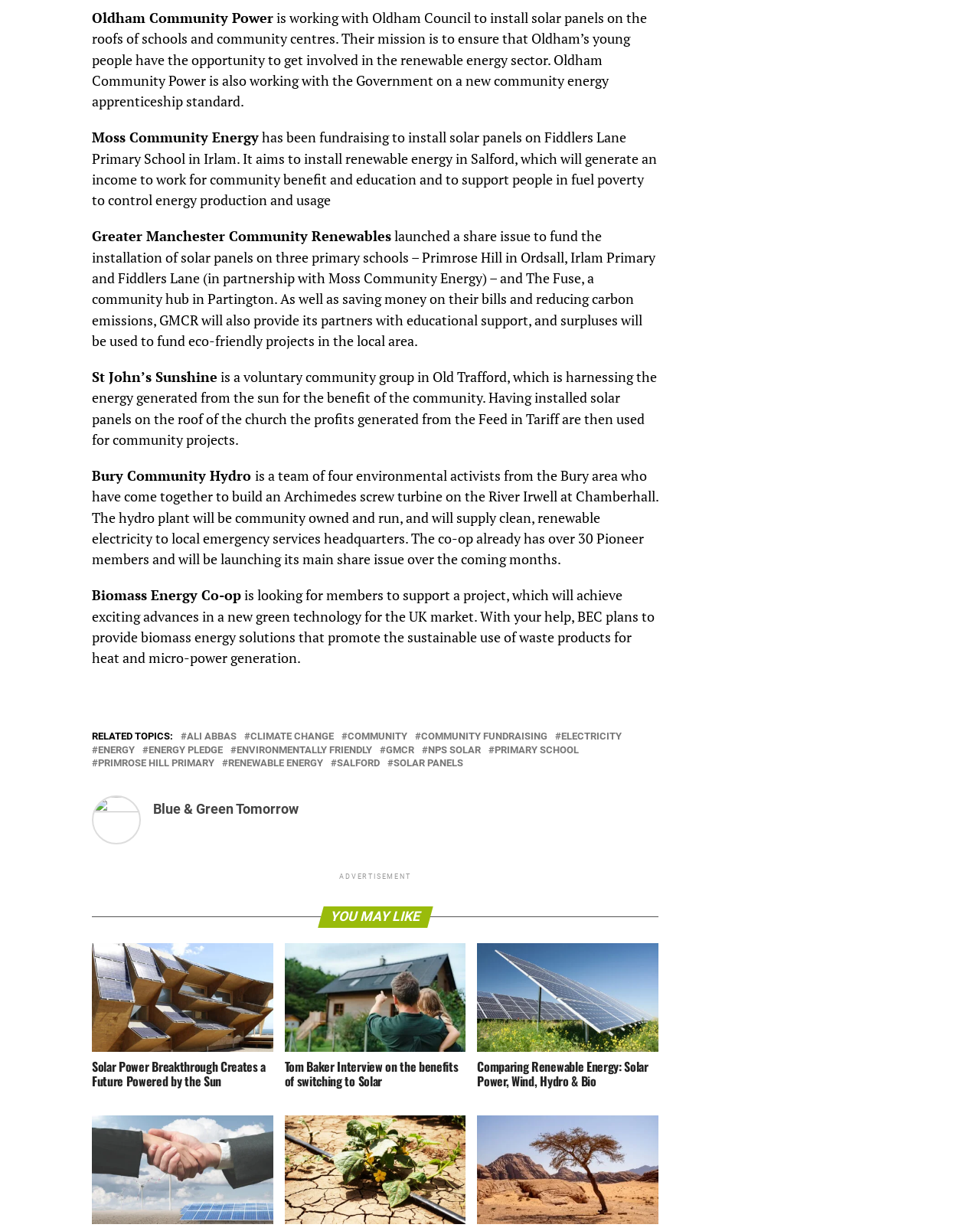Locate the bounding box coordinates of the clickable part needed for the task: "Click on 'GMCR' link".

[0.394, 0.605, 0.423, 0.613]